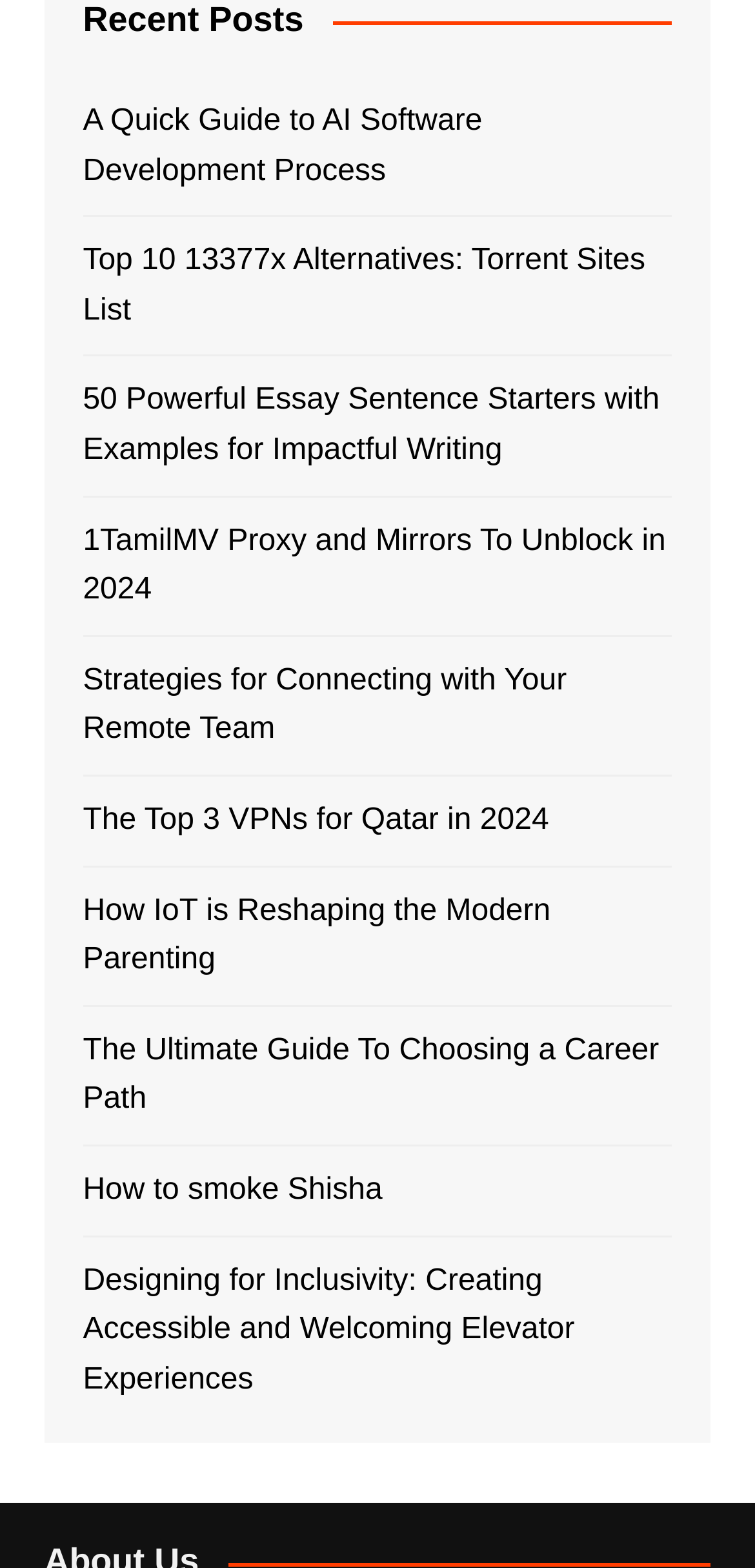How many links are on this webpage?
Observe the image and answer the question with a one-word or short phrase response.

11